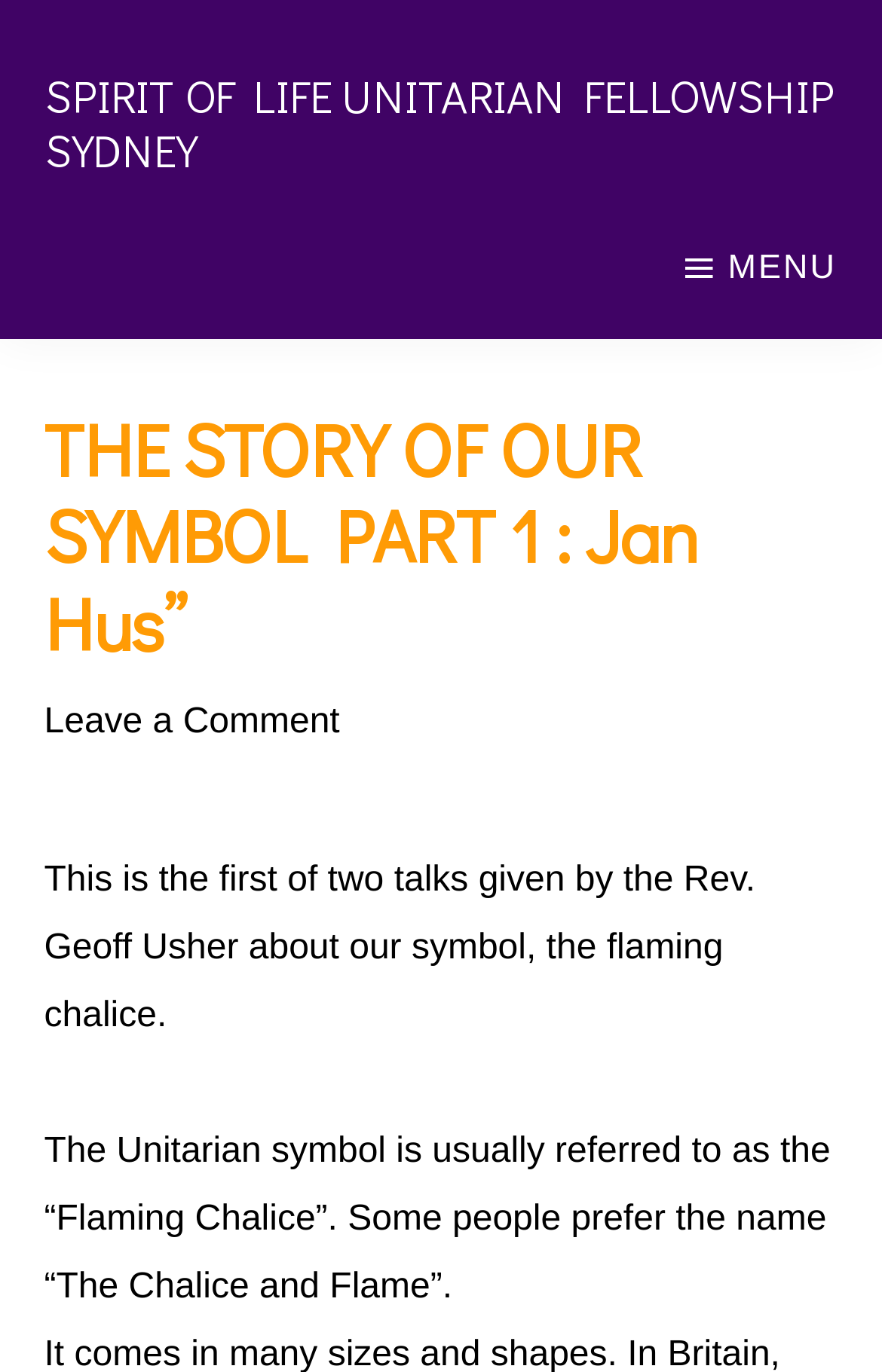With reference to the image, please provide a detailed answer to the following question: What is the name of the fellowship?

I found the answer by looking at the link element with the text 'SPIRIT OF LIFE UNITARIAN FELLOWSHIP SYDNEY' which is located at the top of the webpage.